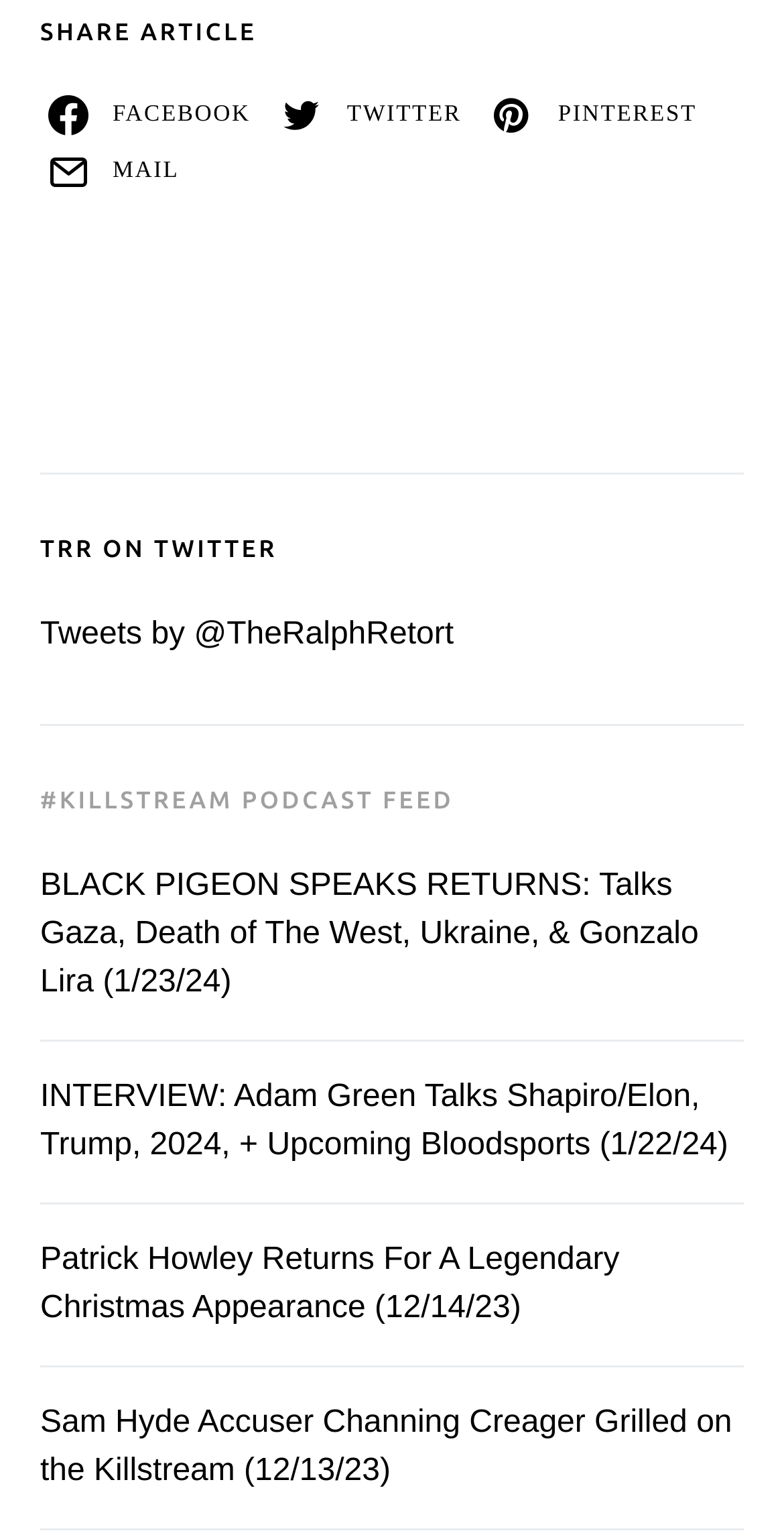Give the bounding box coordinates for this UI element: "Facebook 0". The coordinates should be four float numbers between 0 and 1, arranged as [left, top, right, bottom].

[0.041, 0.057, 0.34, 0.093]